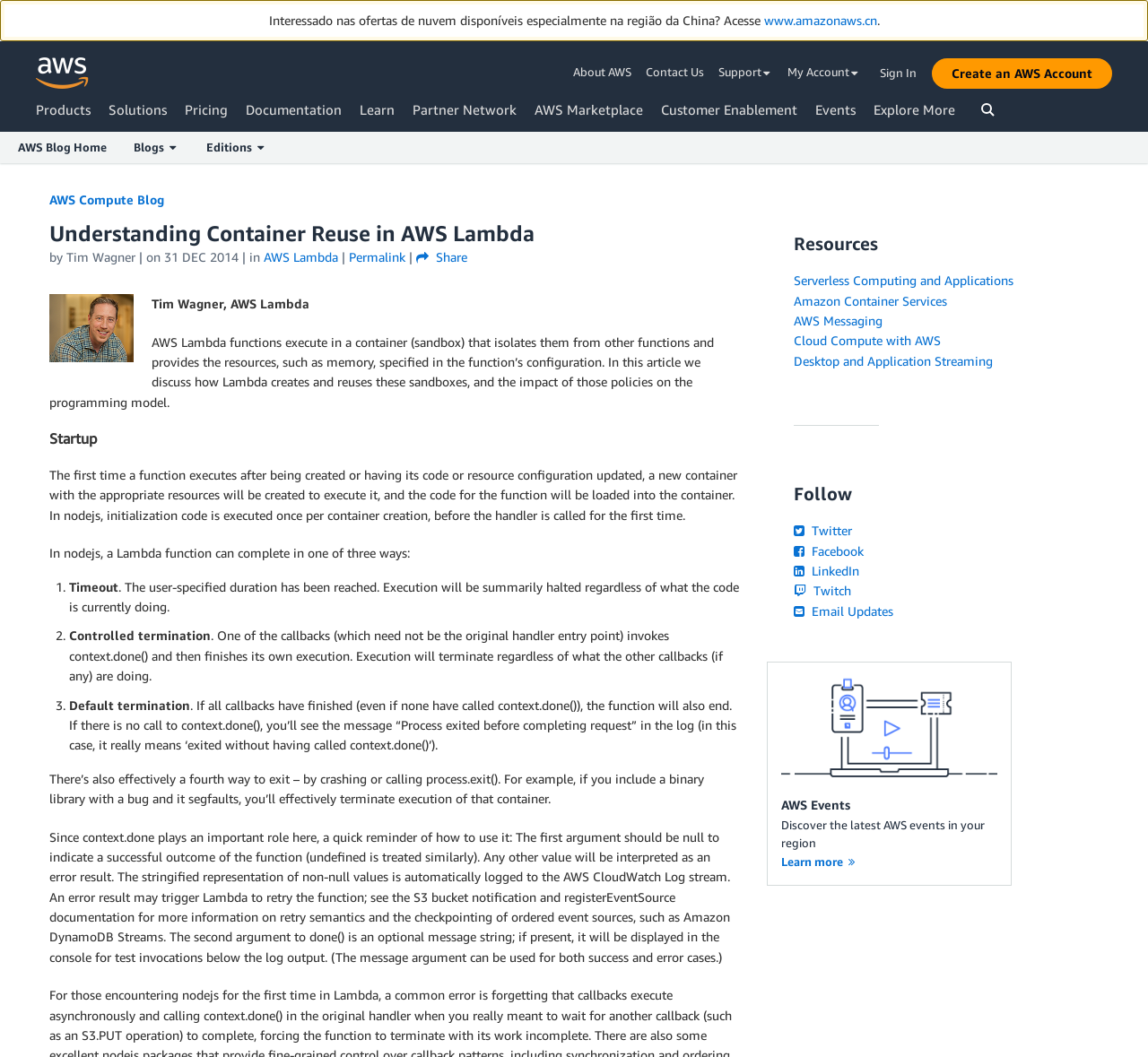Describe all the key features of the webpage in detail.

This webpage is an article from the AWS Compute Blog, titled "Understanding Container Reuse in AWS Lambda" by Tim Wagner. At the top of the page, there is a navigation bar with links to various AWS services, including Products, Solutions, Pricing, and Documentation. Below the navigation bar, there is a secondary navigation section with links to About AWS, Contact Us, and Support options.

The main content of the article is divided into sections, including "Startup", "Resources", and "Follow". The "Startup" section discusses how AWS Lambda functions execute in a container and how they are created and reused. The section includes a list of three ways a Lambda function can complete, including timeout, controlled termination, and default termination.

The "Resources" section provides links to related AWS services, including Serverless Computing and Applications, Amazon Container Services, and Cloud Compute with AWS. Below the resources section, there is a separator line, followed by a "Follow" section with links to AWS social media profiles, including Twitter, Facebook, LinkedIn, and Twitch.

On the right side of the page, there is a sidebar with links to other AWS blog articles and a section to sign in or create an AWS account. At the bottom of the page, there is a footer section with a link to the AWS Events page and a call-to-action button to learn more.

Throughout the page, there are various UI elements, including buttons, links, headings, and images. The page has a clean and organized layout, making it easy to navigate and read.